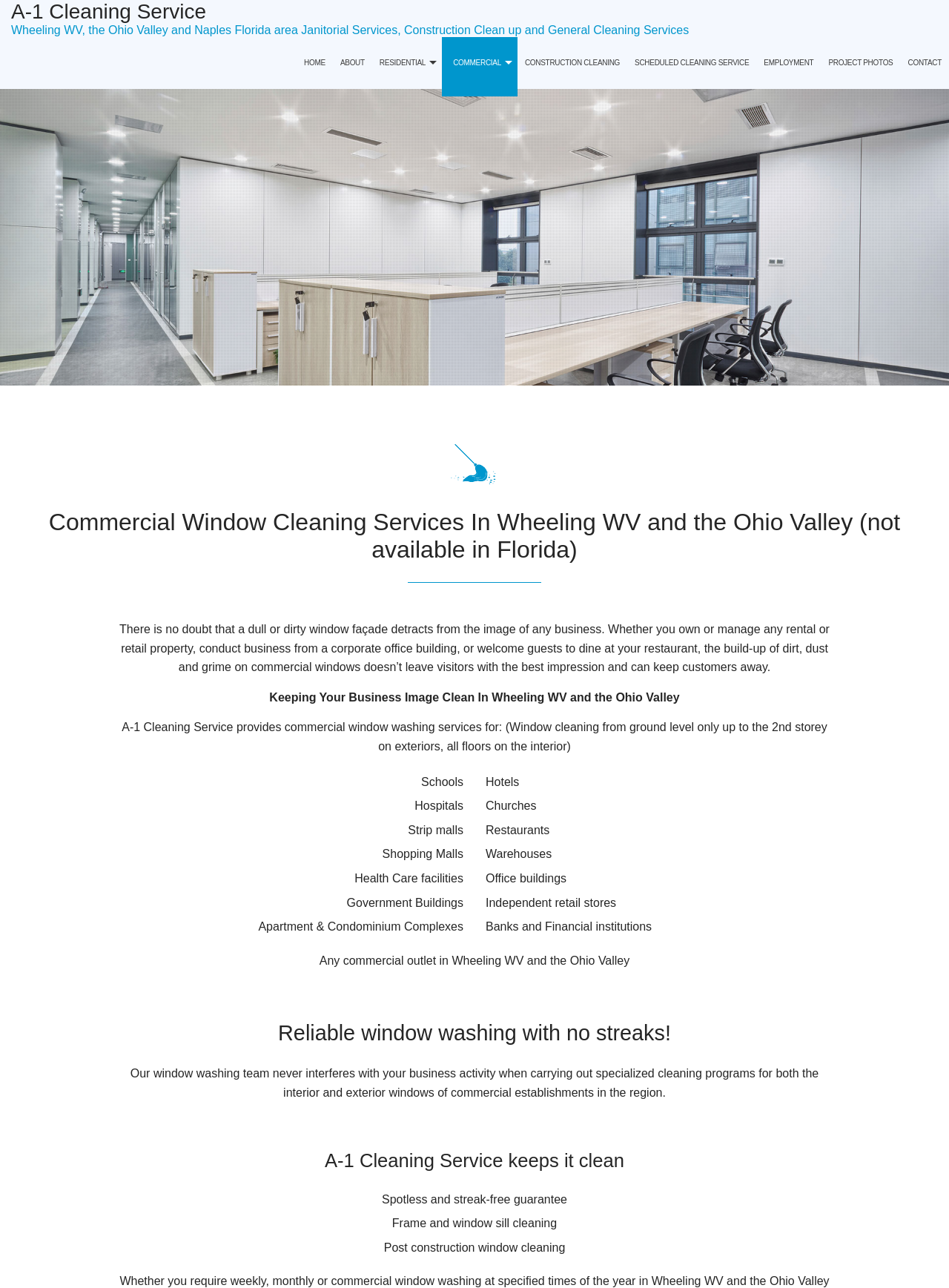Extract the primary heading text from the webpage.

Wheeling WV, the Ohio Valley and Naples Florida area Janitorial Services, Construction Clean up and General Cleaning Services